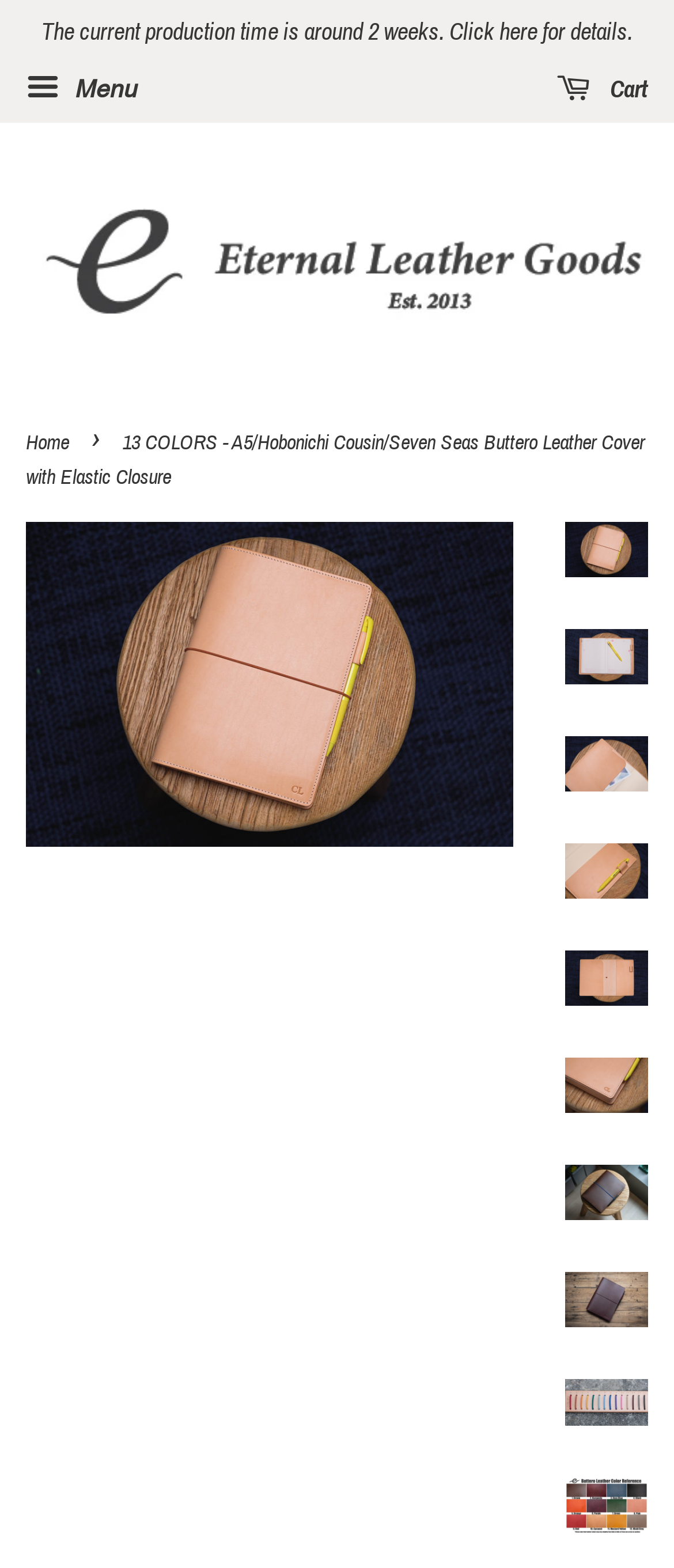Find the bounding box coordinates of the element I should click to carry out the following instruction: "Learn more about the production time".

[0.062, 0.012, 0.938, 0.029]